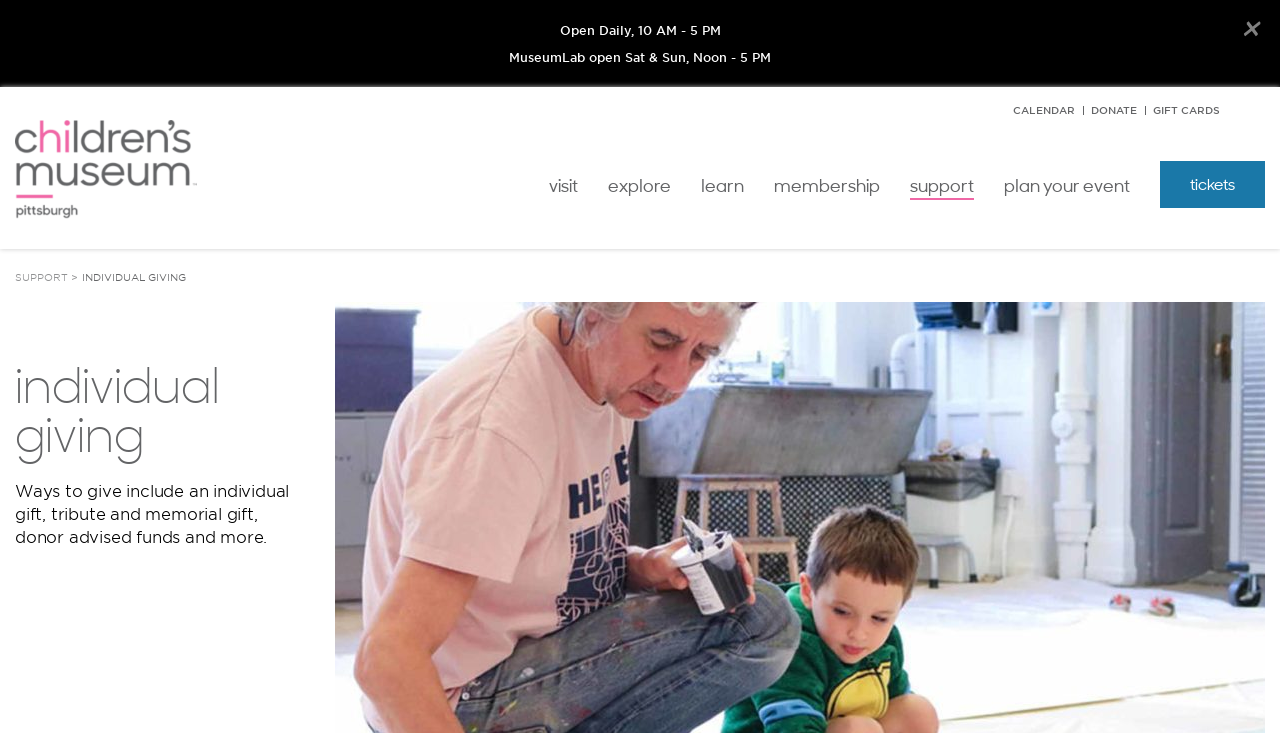Determine the bounding box coordinates of the clickable element to complete this instruction: "learn more about individual giving". Provide the coordinates in the format of four float numbers between 0 and 1, [left, top, right, bottom].

[0.012, 0.494, 0.242, 0.628]